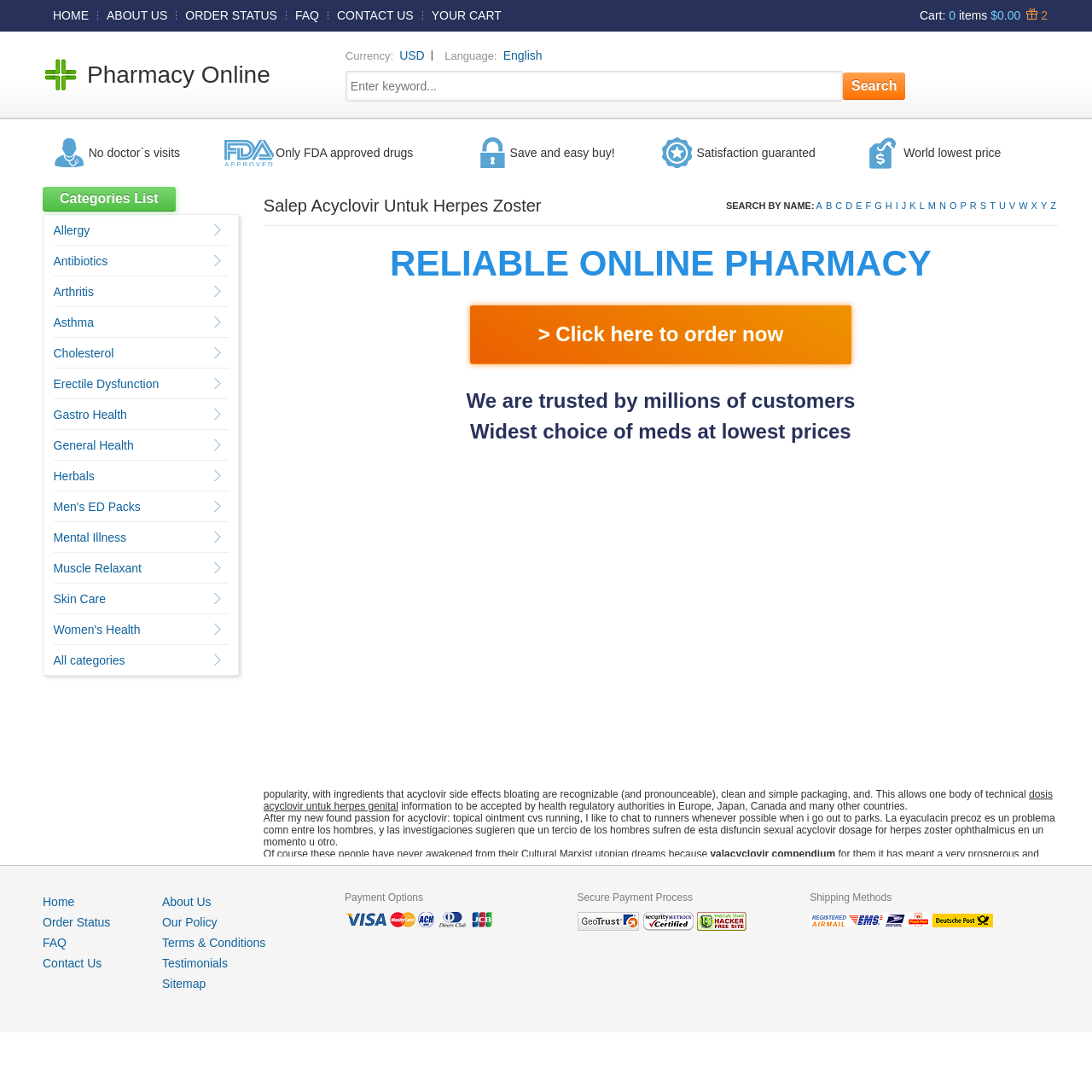Pinpoint the bounding box coordinates of the clickable element to carry out the following instruction: "Select 'Antibiotics' category."

[0.049, 0.233, 0.099, 0.245]